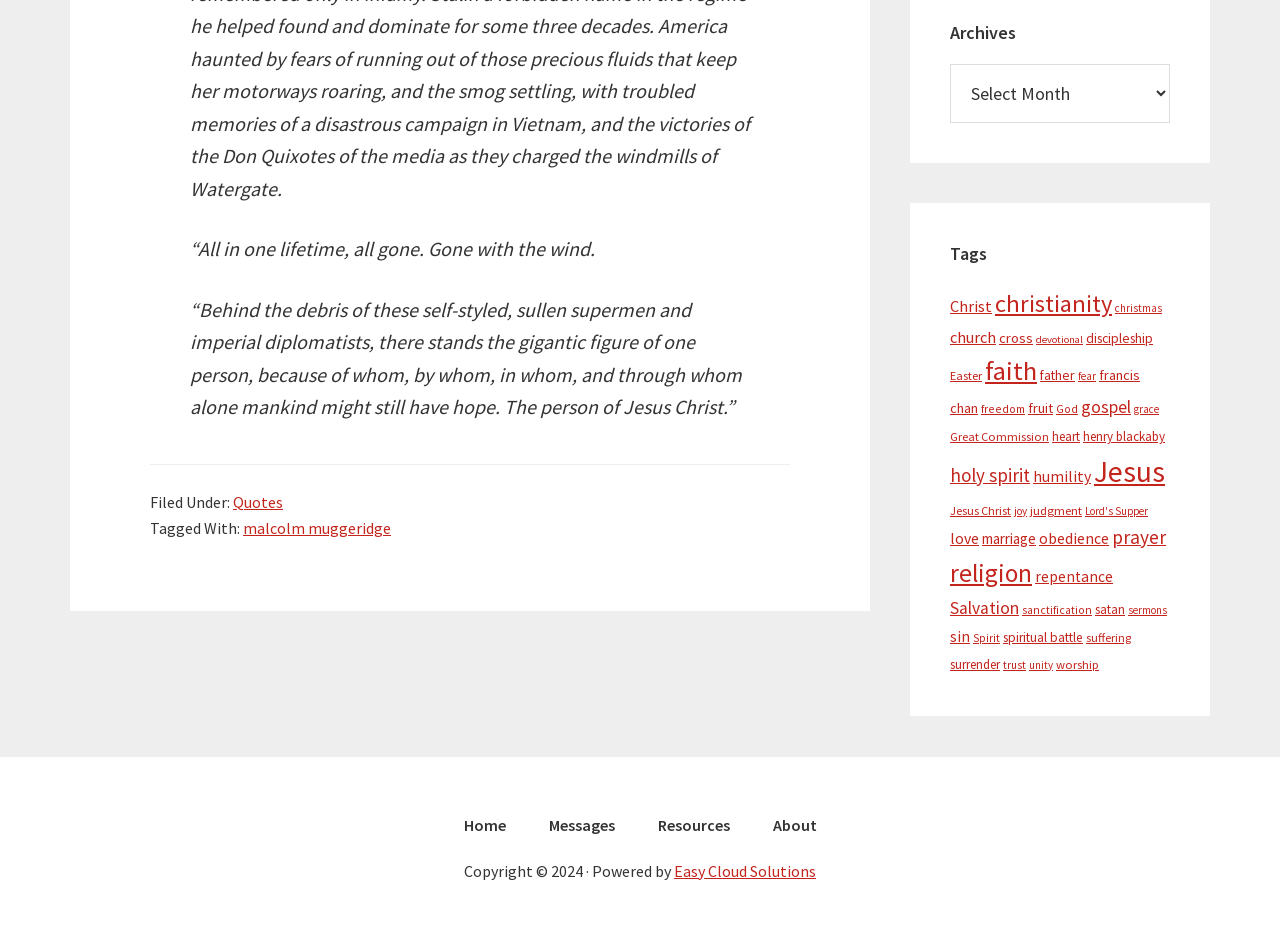Locate the bounding box coordinates of the area you need to click to fulfill this instruction: 'Click on the 'Easy Cloud Solutions' link'. The coordinates must be in the form of four float numbers ranging from 0 to 1: [left, top, right, bottom].

[0.527, 0.916, 0.638, 0.938]